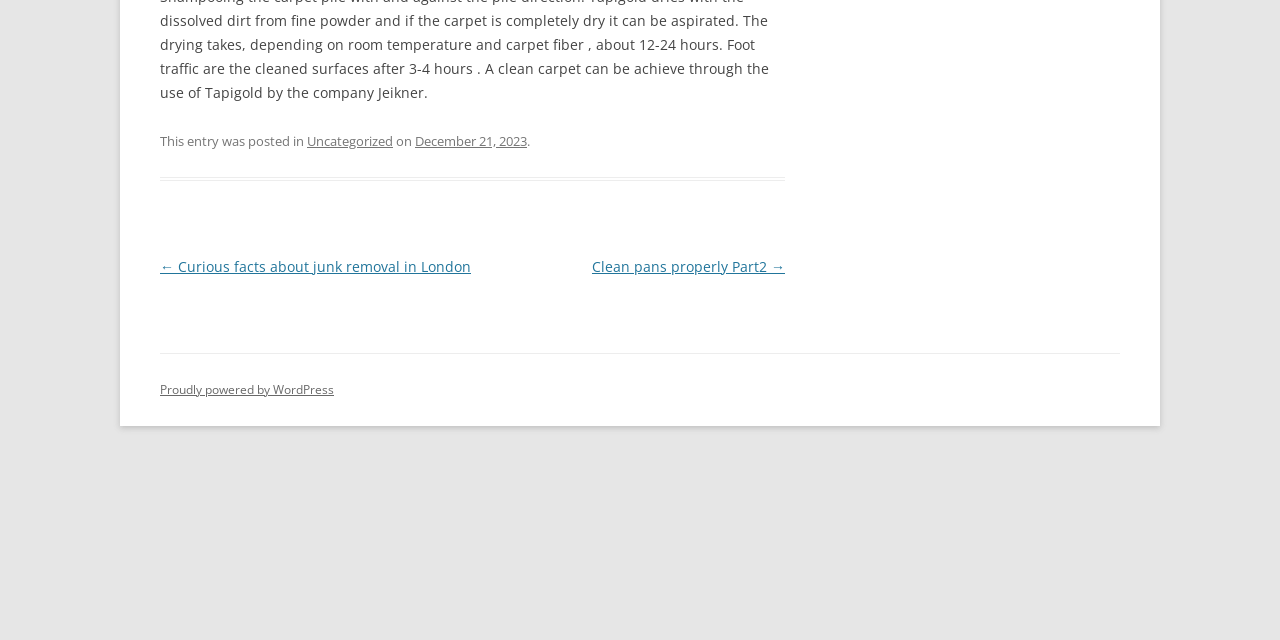From the webpage screenshot, predict the bounding box coordinates (top-left x, top-left y, bottom-right x, bottom-right y) for the UI element described here: June 25

None